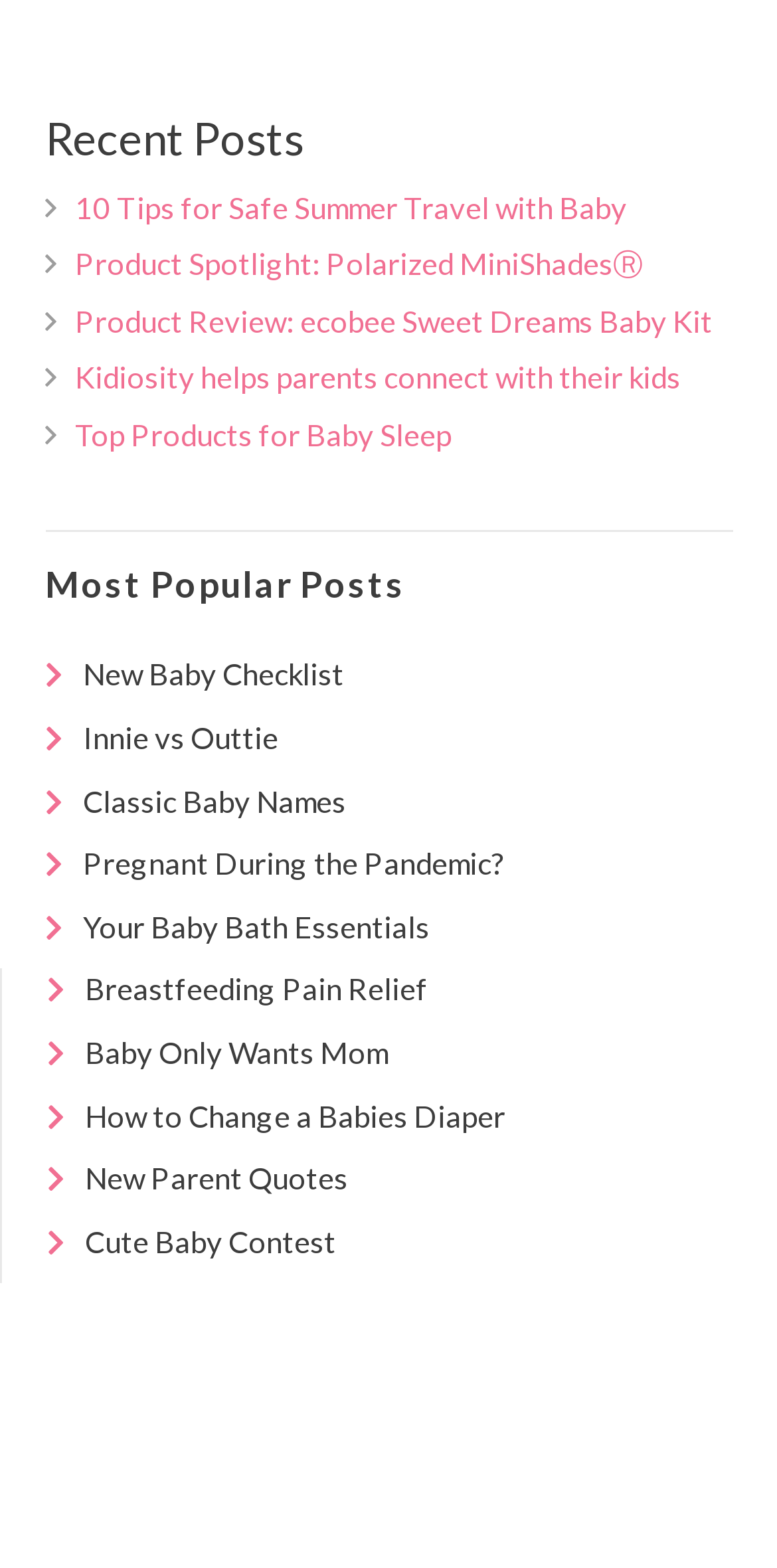Identify the bounding box coordinates for the element you need to click to achieve the following task: "view recent posts". The coordinates must be four float values ranging from 0 to 1, formatted as [left, top, right, bottom].

[0.058, 0.074, 0.942, 0.104]